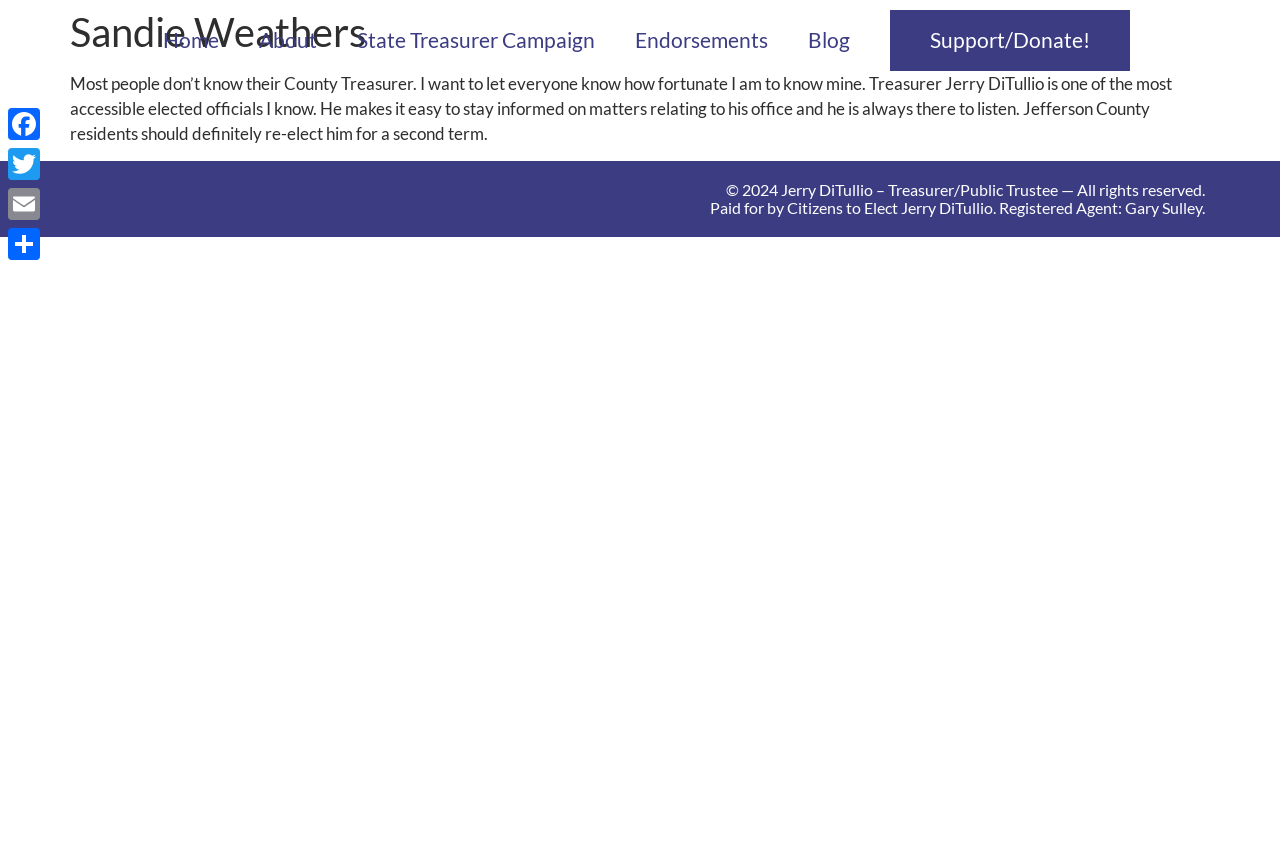Identify the bounding box coordinates for the region of the element that should be clicked to carry out the instruction: "check Facebook page". The bounding box coordinates should be four float numbers between 0 and 1, i.e., [left, top, right, bottom].

[0.003, 0.123, 0.034, 0.17]